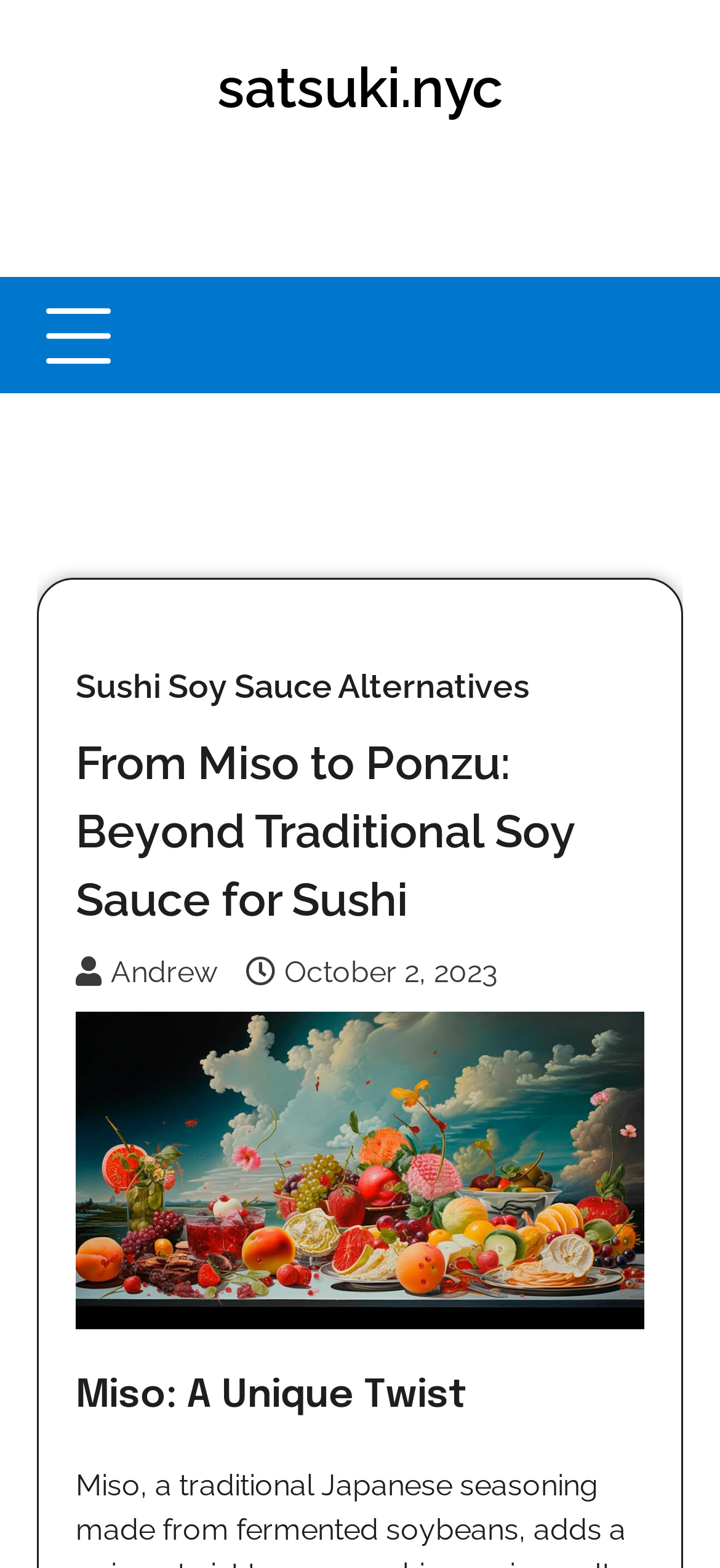What is the website domain?
Please interpret the details in the image and answer the question thoroughly.

The website domain can be found by looking at the link element with the text 'satsuki.nyc' which is a child element of the Root Element.